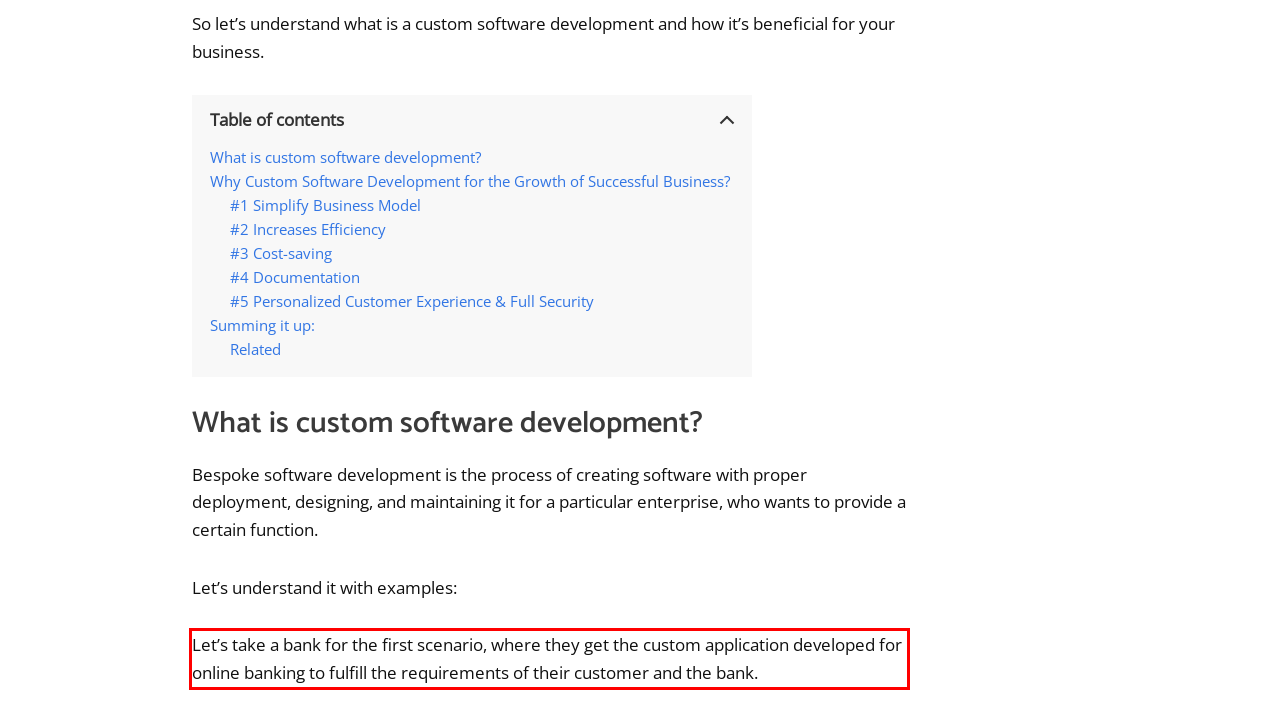The screenshot you have been given contains a UI element surrounded by a red rectangle. Use OCR to read and extract the text inside this red rectangle.

Let’s take a bank for the first scenario, where they get the custom application developed for online banking to fulfill the requirements of their customer and the bank.